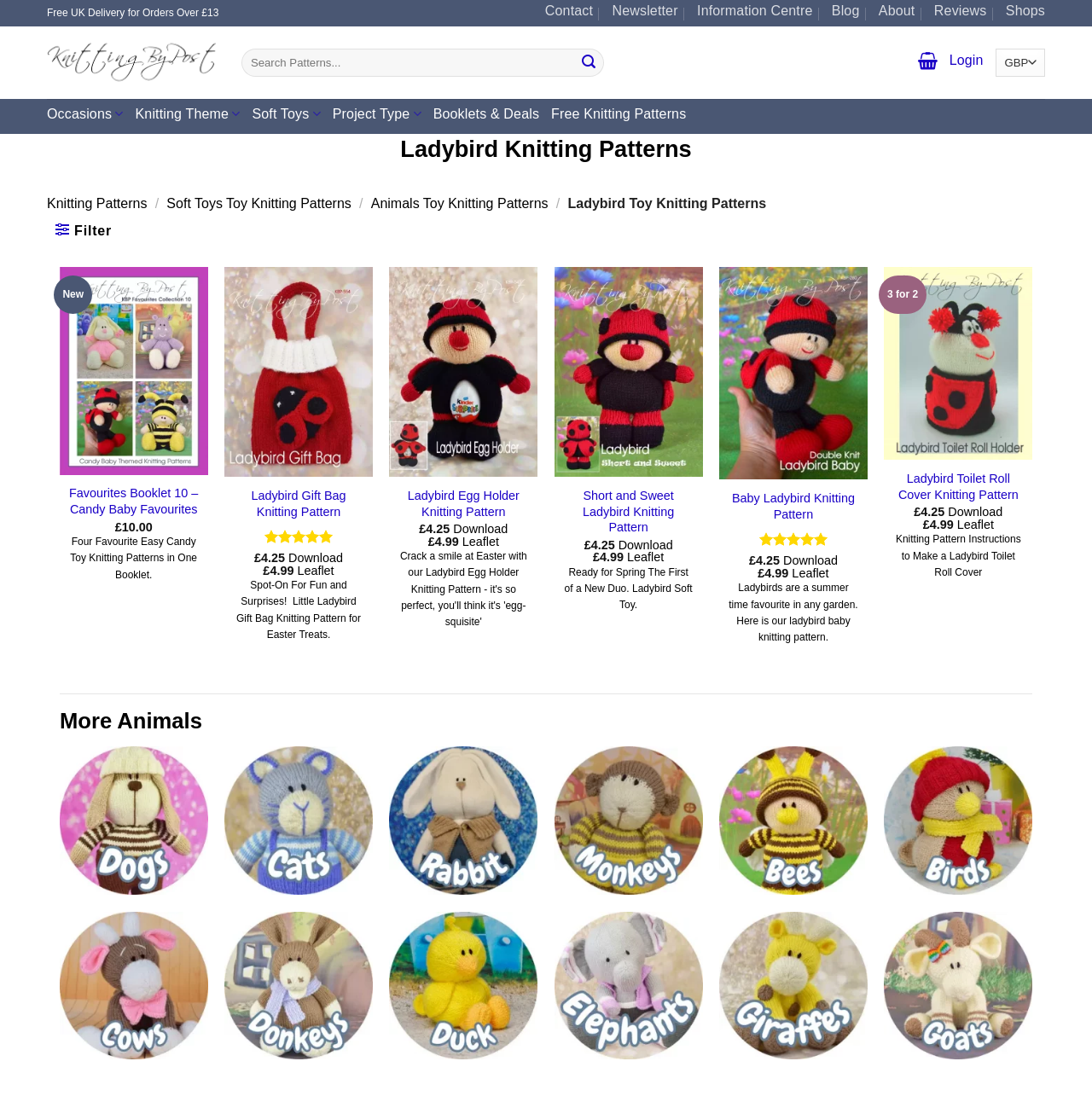Give a concise answer using only one word or phrase for this question:
What type of products are featured on this webpage?

Knitting patterns